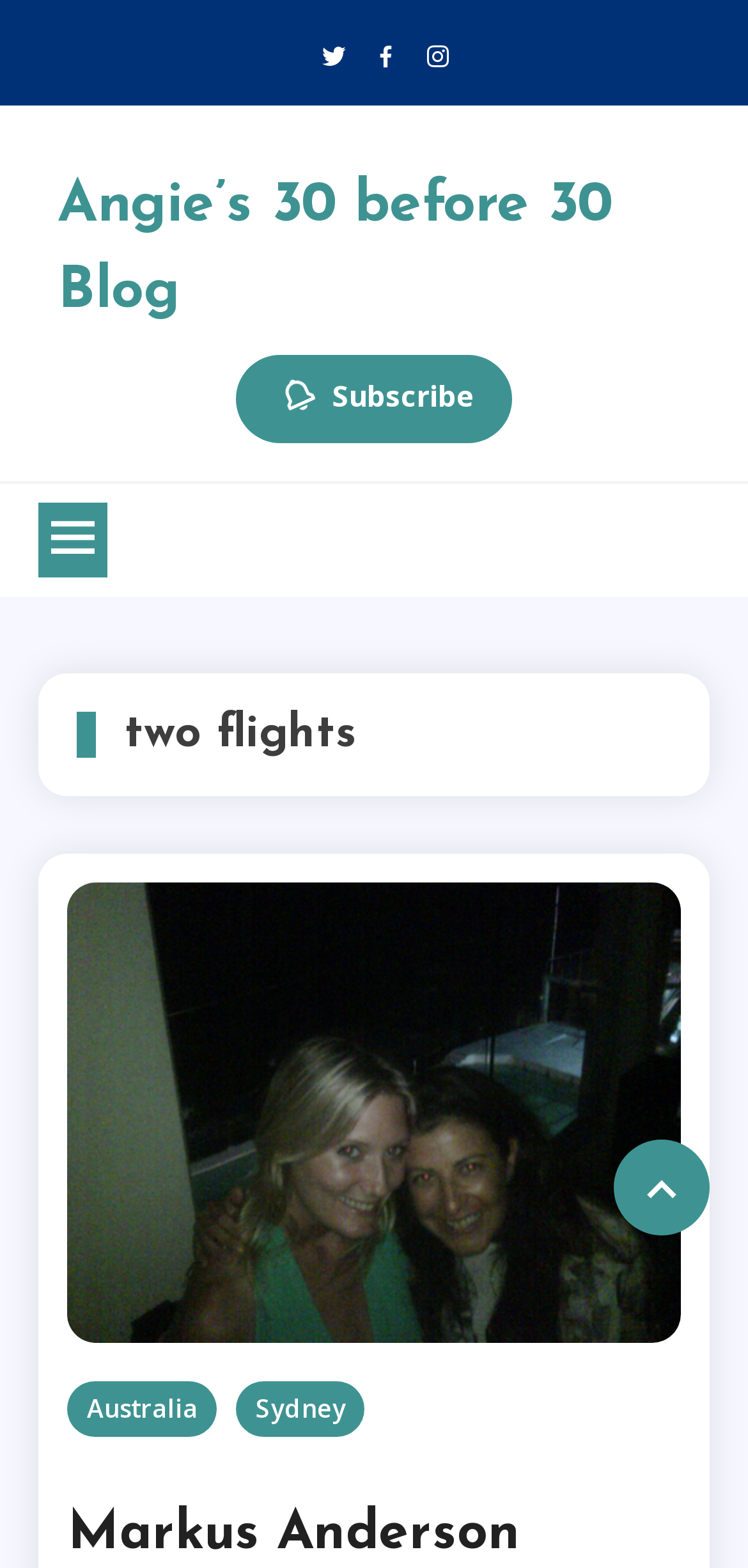Based on the element description "Subscribe", predict the bounding box coordinates of the UI element.

[0.315, 0.226, 0.685, 0.283]